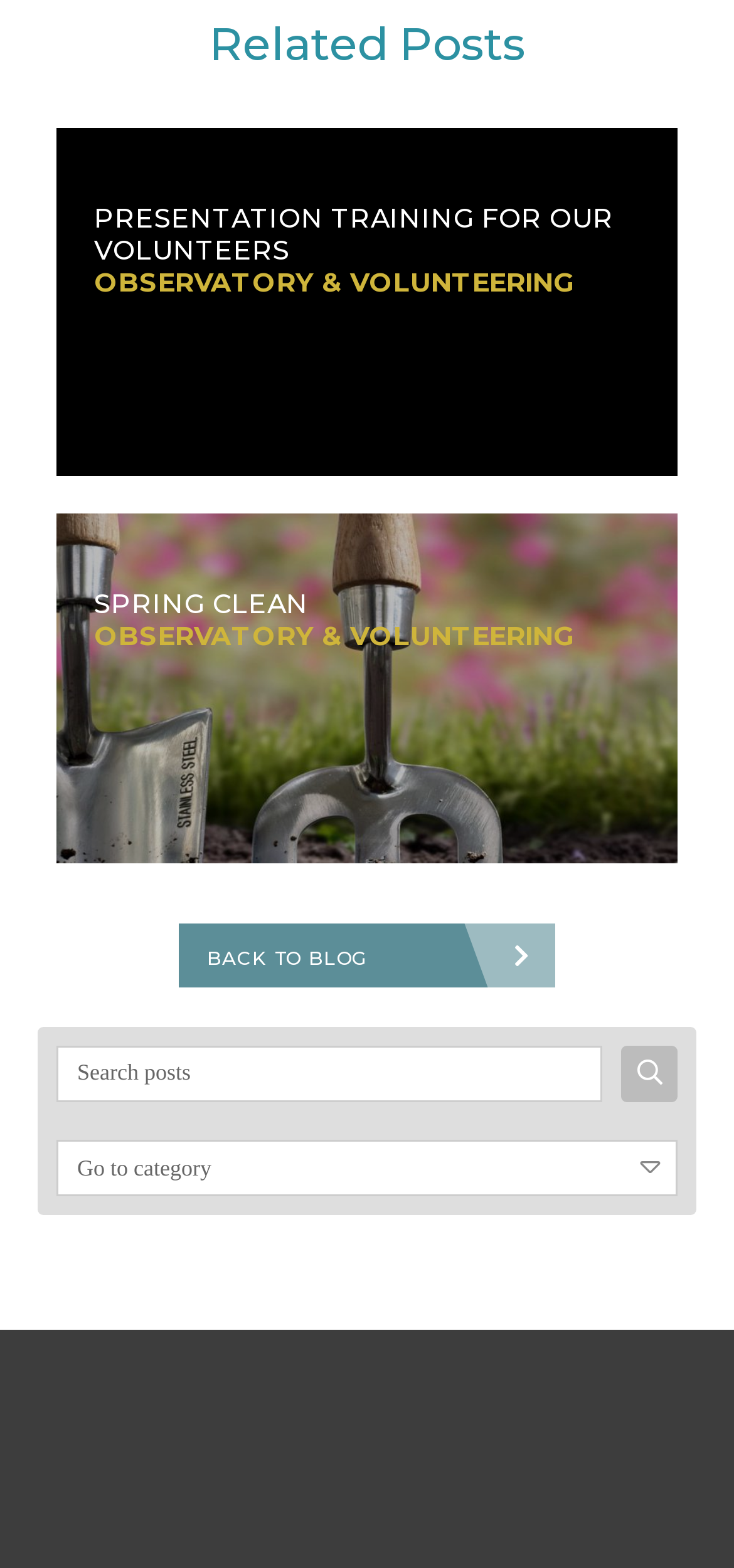Determine the bounding box coordinates of the section to be clicked to follow the instruction: "Go to BLOGROLL". The coordinates should be given as four float numbers between 0 and 1, formatted as [left, top, right, bottom].

None